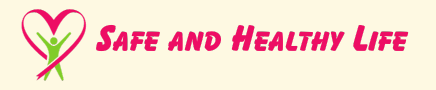Paint a vivid picture with your words by describing the image in detail.

The image features a vibrant logo for "Safe and Healthy Life." Centered within a stylized heart, a green figure representing a person with arms raised conveys a sense of vitality and wellness. The text, presented in a bold, modern font in bright pink, emphasizes the brand's focus on promoting health and safety. The background is a soft cream color, enhancing the logo's colorful elements and evoking a warm, inviting atmosphere. This logo serves as a visual embodiment of the website's mission to inspire and support healthy living choices.